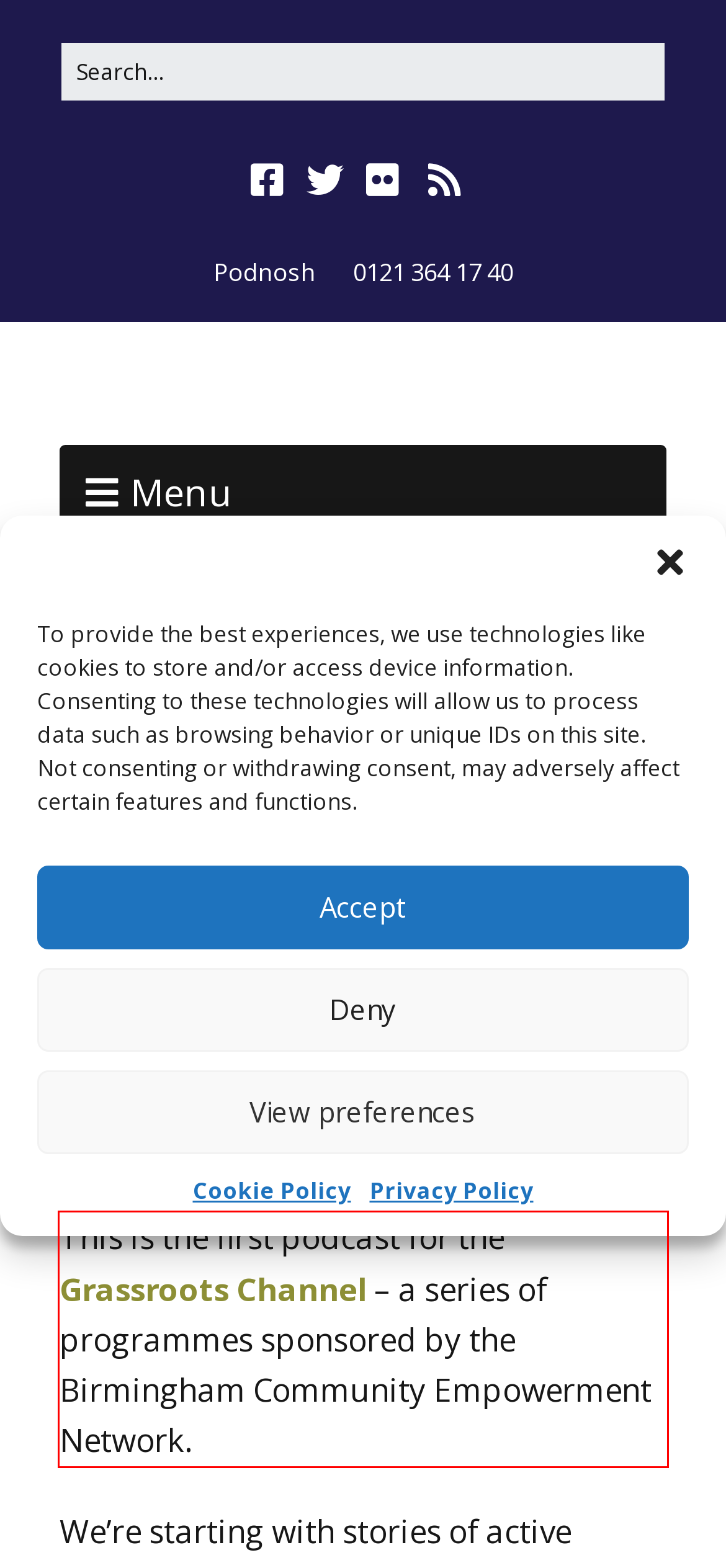Please identify and extract the text from the UI element that is surrounded by a red bounding box in the provided webpage screenshot.

This is the first podcast for the Grassroots Channel – a series of programmes sponsored by the Birmingham Community Empowerment Network.